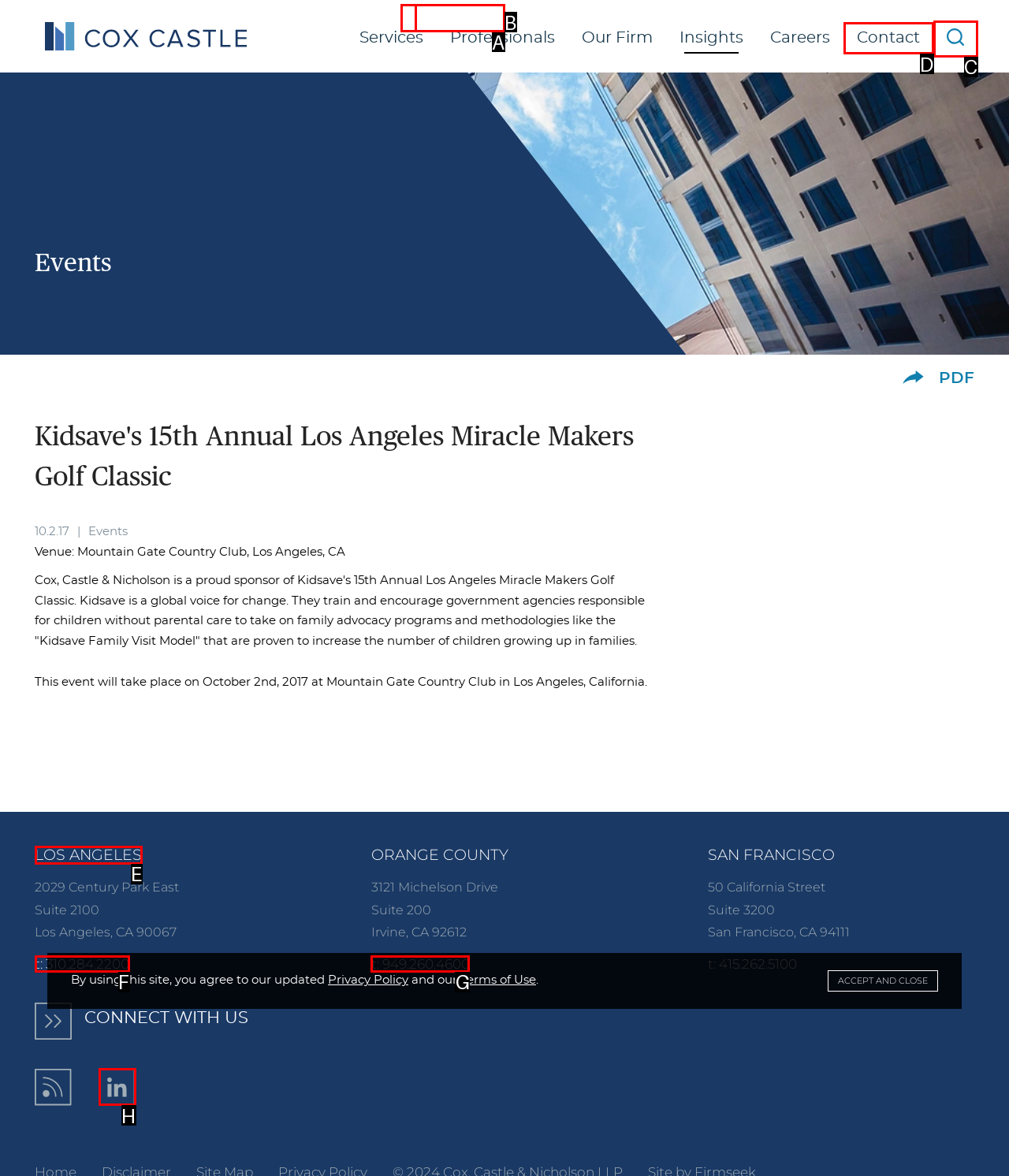Choose the HTML element that should be clicked to achieve this task: Visit the 'Contact' page
Respond with the letter of the correct choice.

D